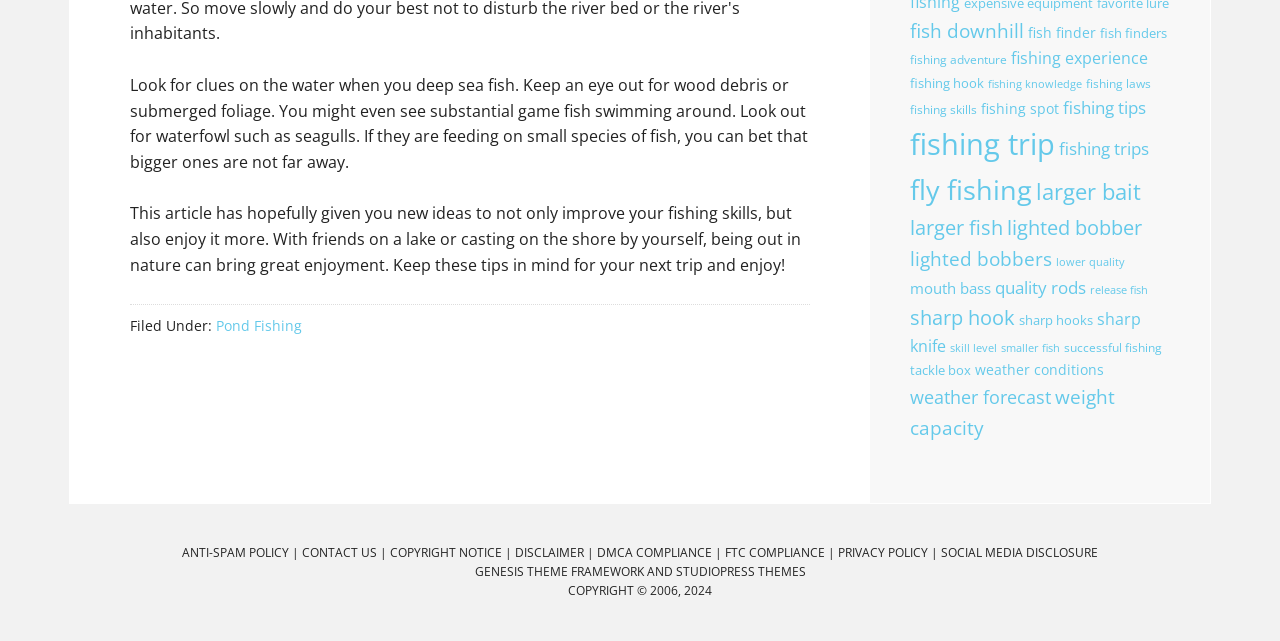Please specify the bounding box coordinates for the clickable region that will help you carry out the instruction: "Visit the page about 'fishing experience'".

[0.79, 0.073, 0.897, 0.107]